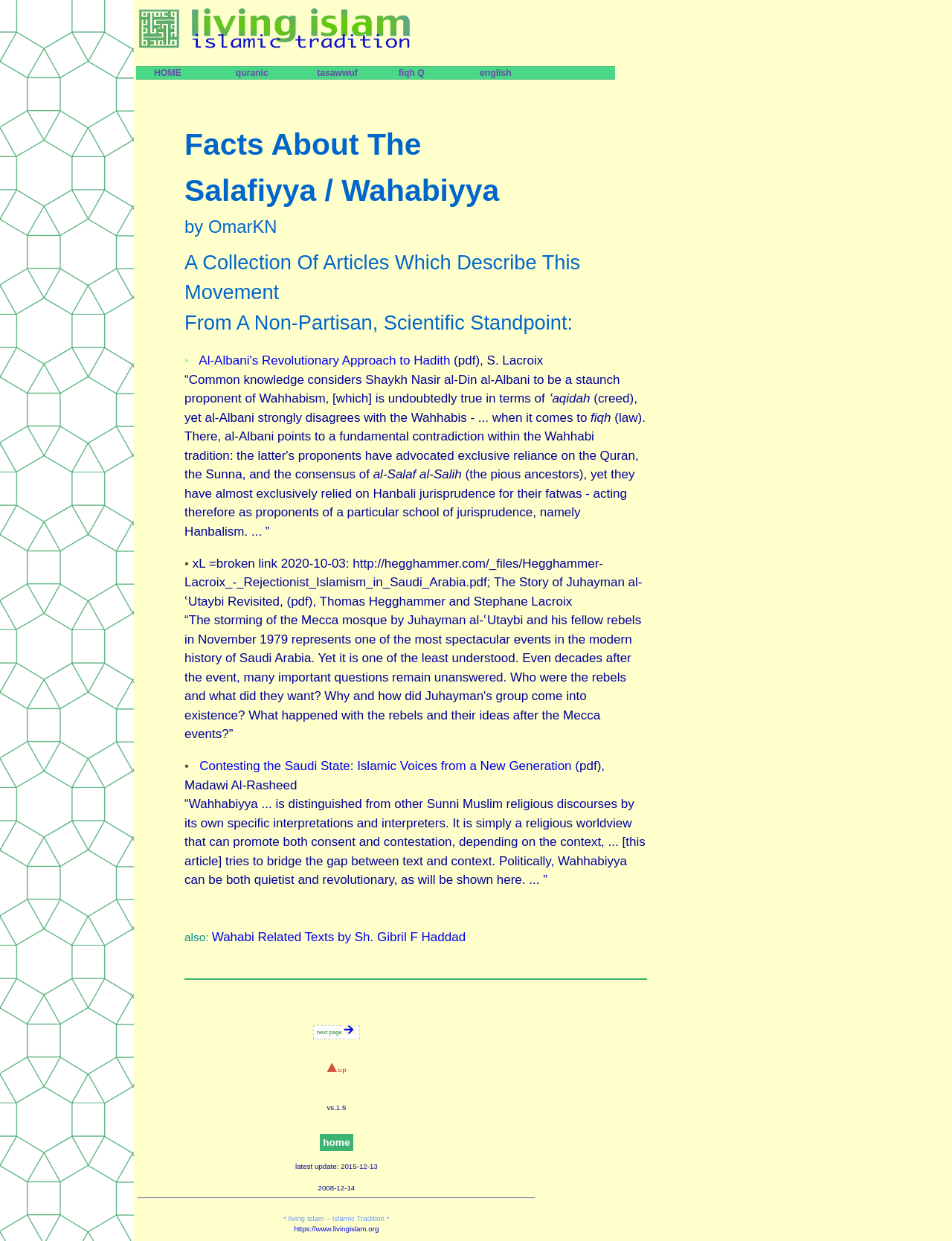Please identify the coordinates of the bounding box for the clickable region that will accomplish this instruction: "Log in to the website".

None